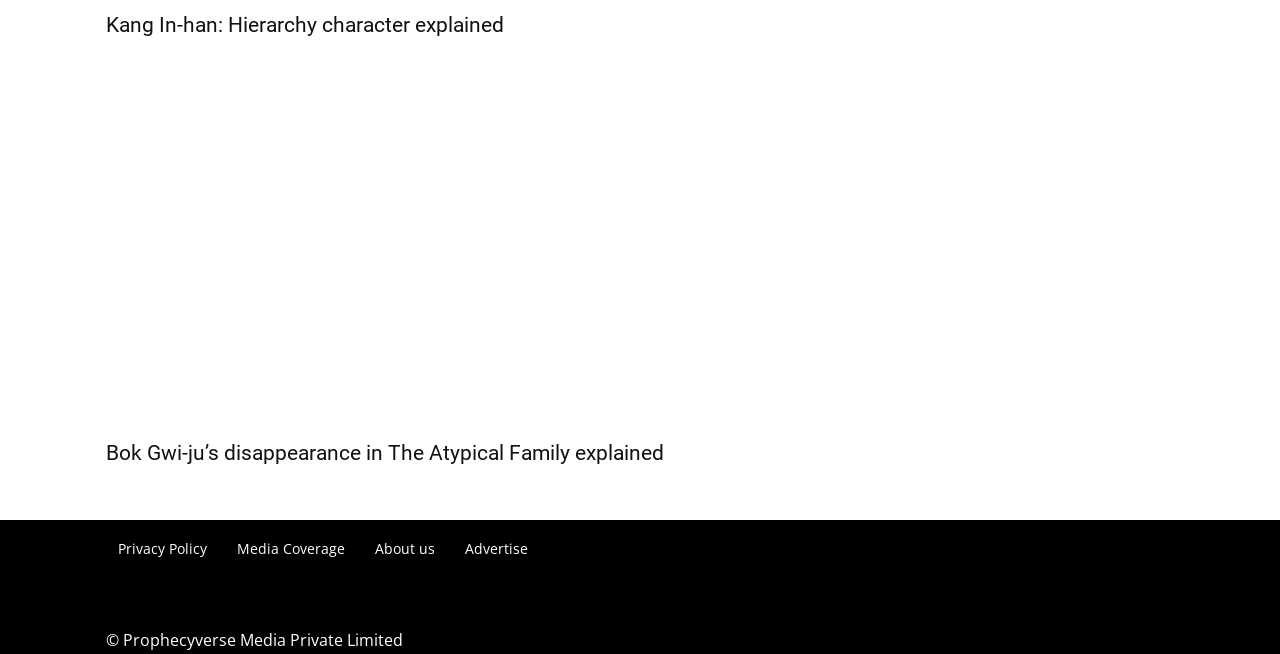Identify the bounding box coordinates for the UI element described by the following text: "Kang In-han: Hierarchy character explained". Provide the coordinates as four float numbers between 0 and 1, in the format [left, top, right, bottom].

[0.083, 0.019, 0.394, 0.056]